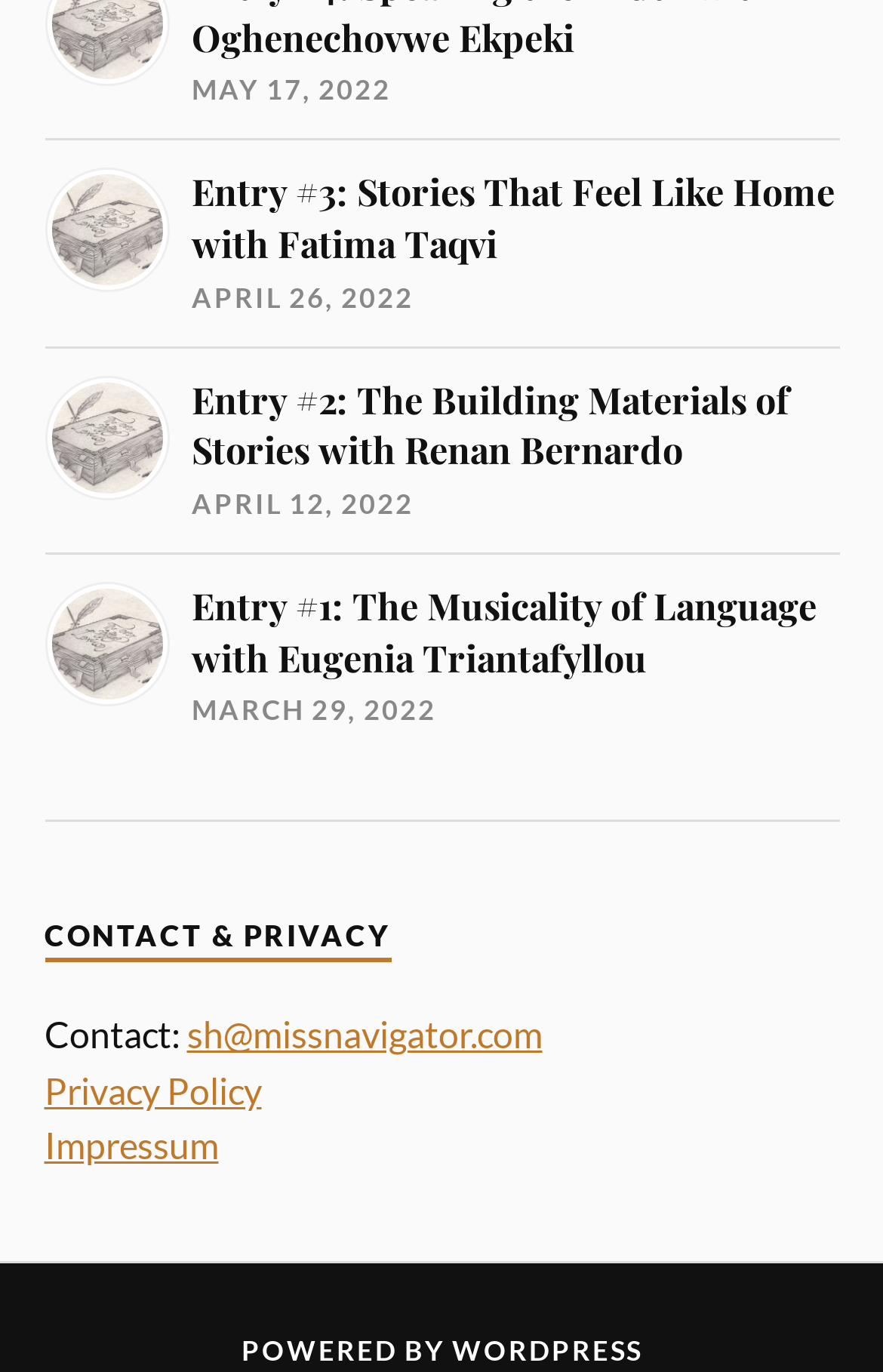Answer the question in a single word or phrase:
What is the date of the third story?

APRIL 26, 2022